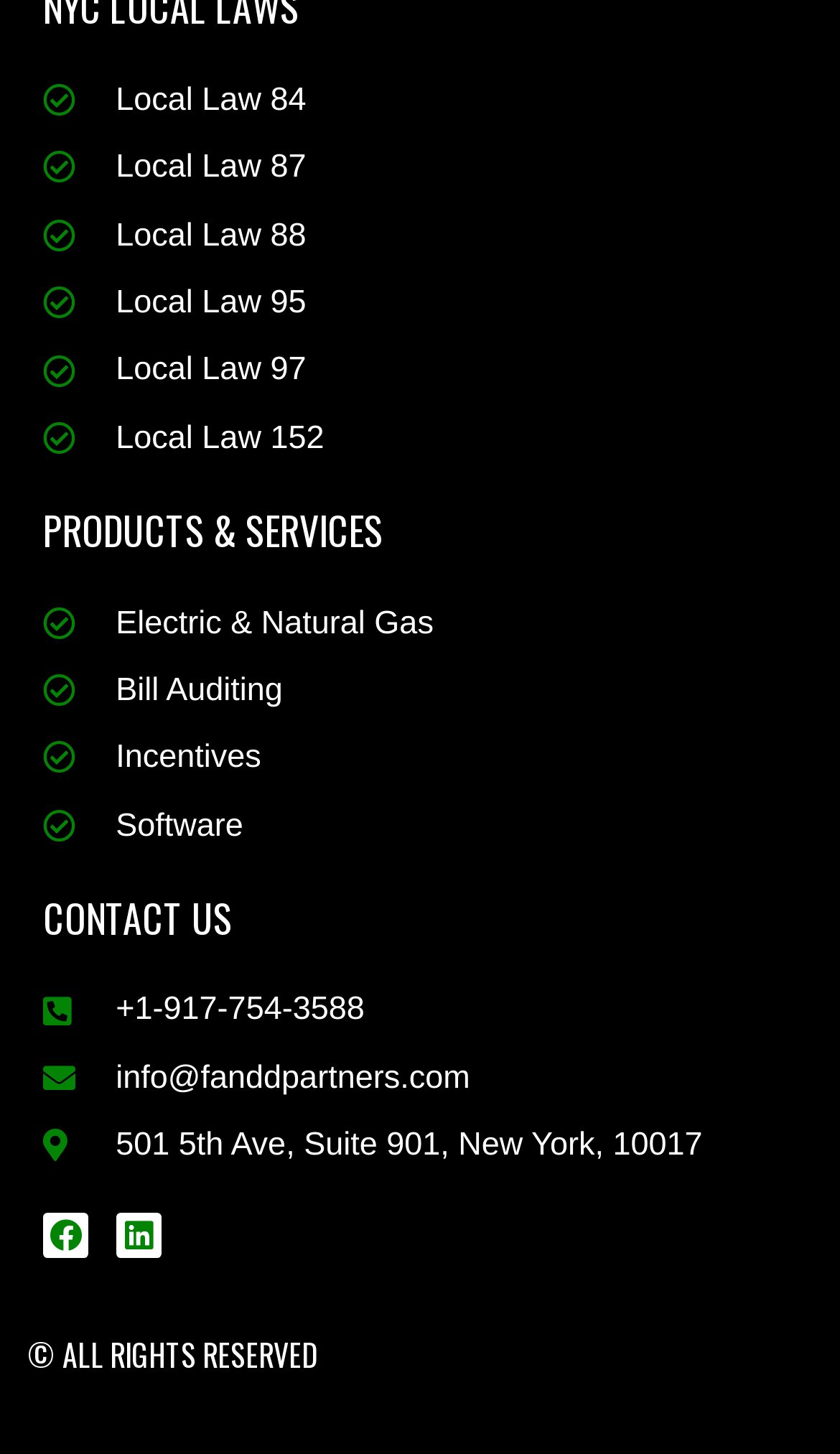How many local laws are listed?
Provide a detailed answer to the question using information from the image.

I counted the number of links with 'Local Law' in their text, which are 'Local Law 84', 'Local Law 87', 'Local Law 88', 'Local Law 95', 'Local Law 97', and 'Local Law 152'.